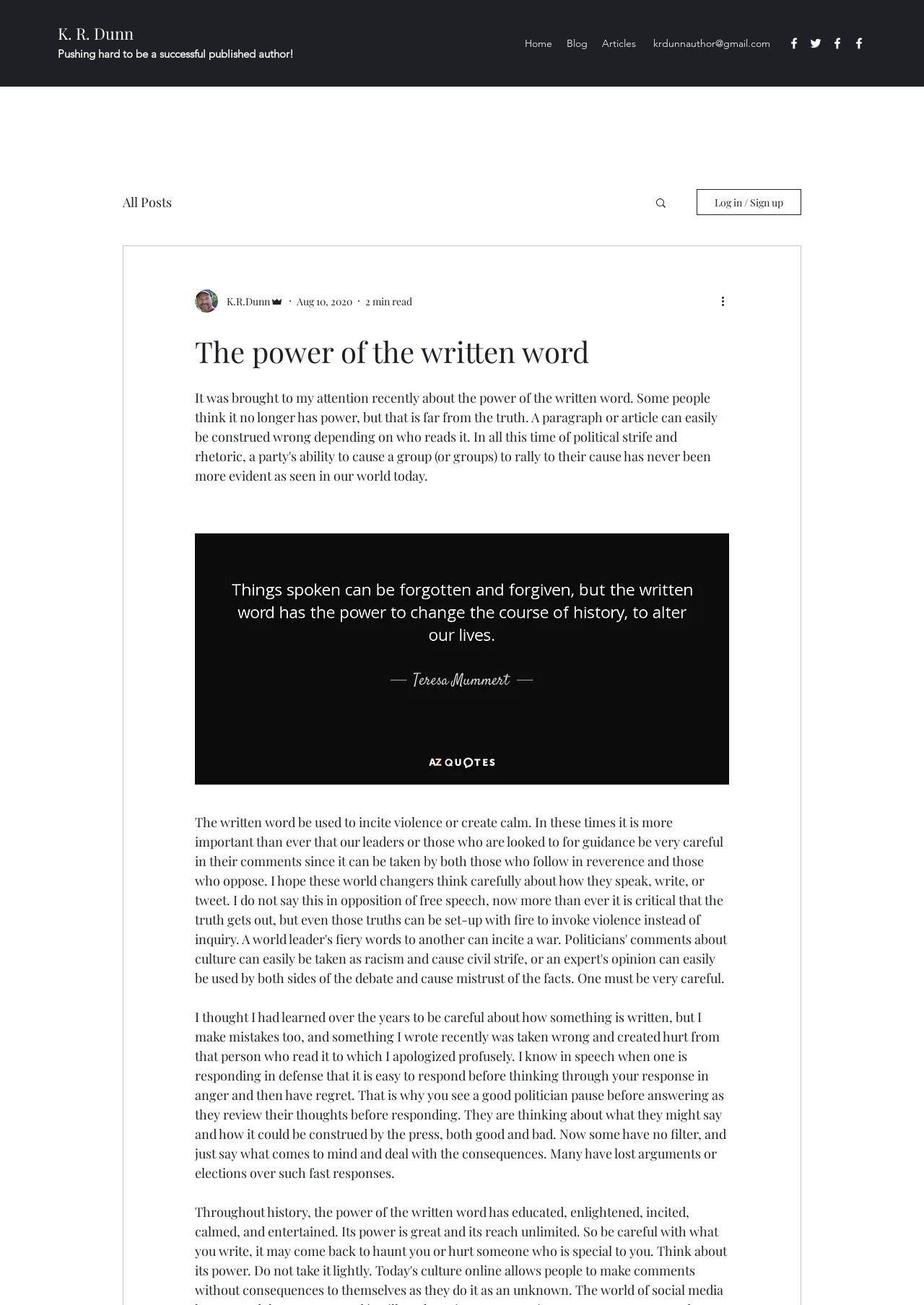What is the author's profession?
From the image, respond with a single word or phrase.

Author